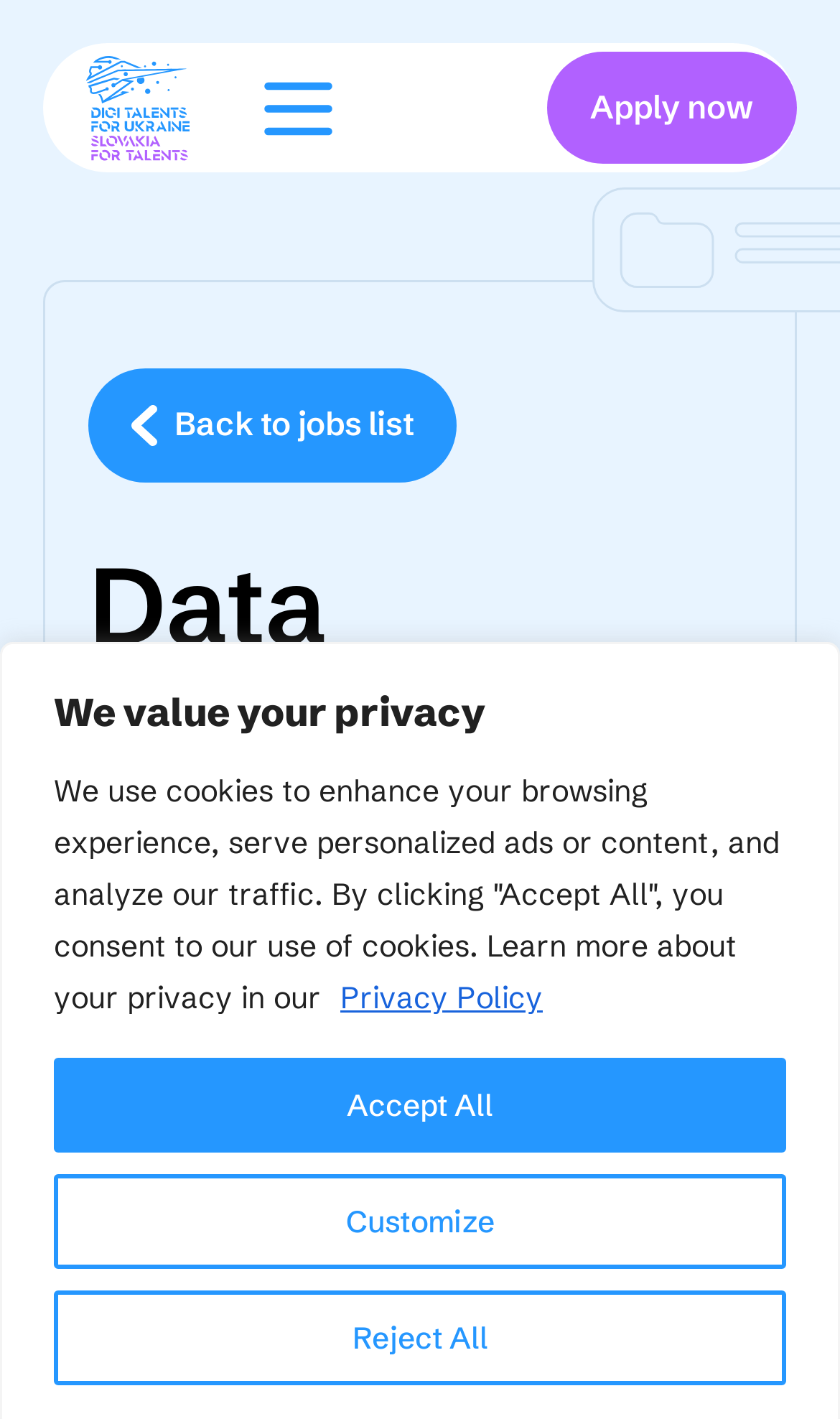Please give a short response to the question using one word or a phrase:
What is the minimum salary of the job?

2.600 EUR/month